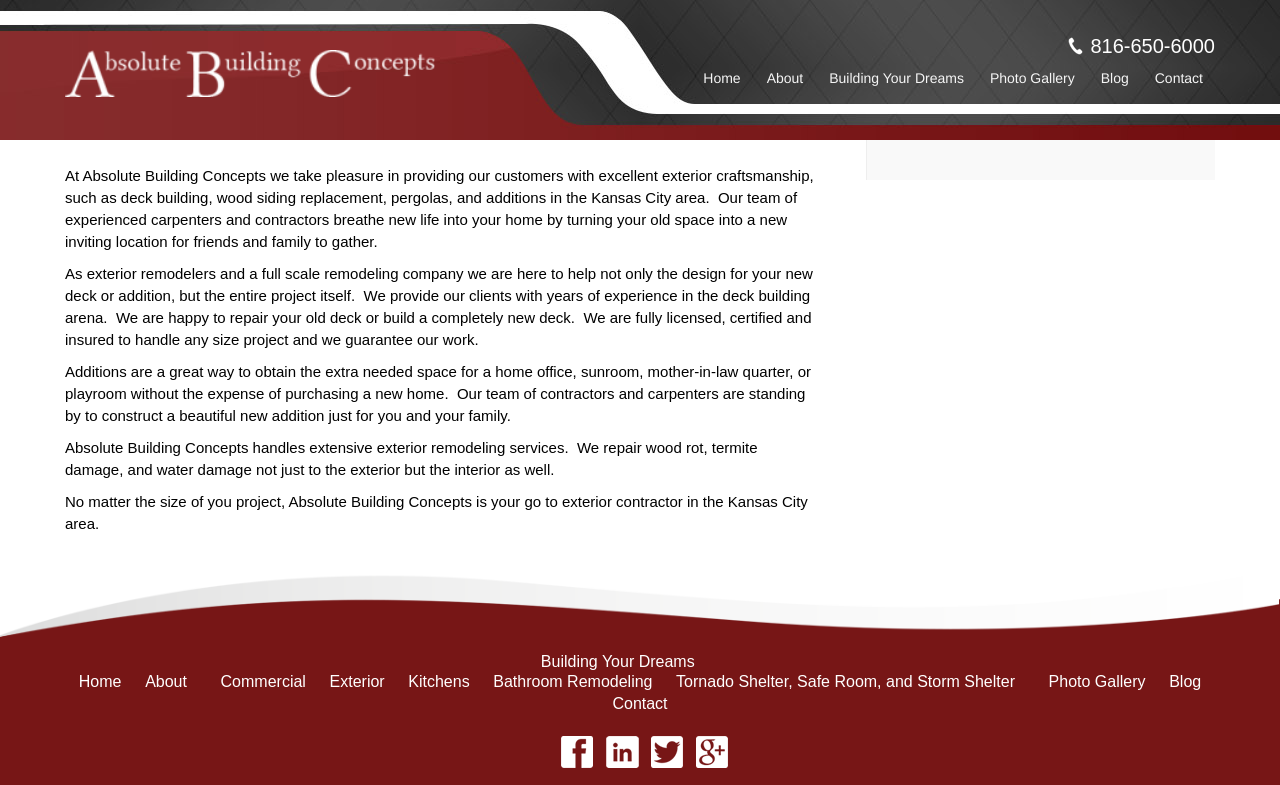Please locate the bounding box coordinates of the element's region that needs to be clicked to follow the instruction: "Read more about 'Building Your Dreams'". The bounding box coordinates should be provided as four float numbers between 0 and 1, i.e., [left, top, right, bottom].

[0.638, 0.083, 0.762, 0.115]